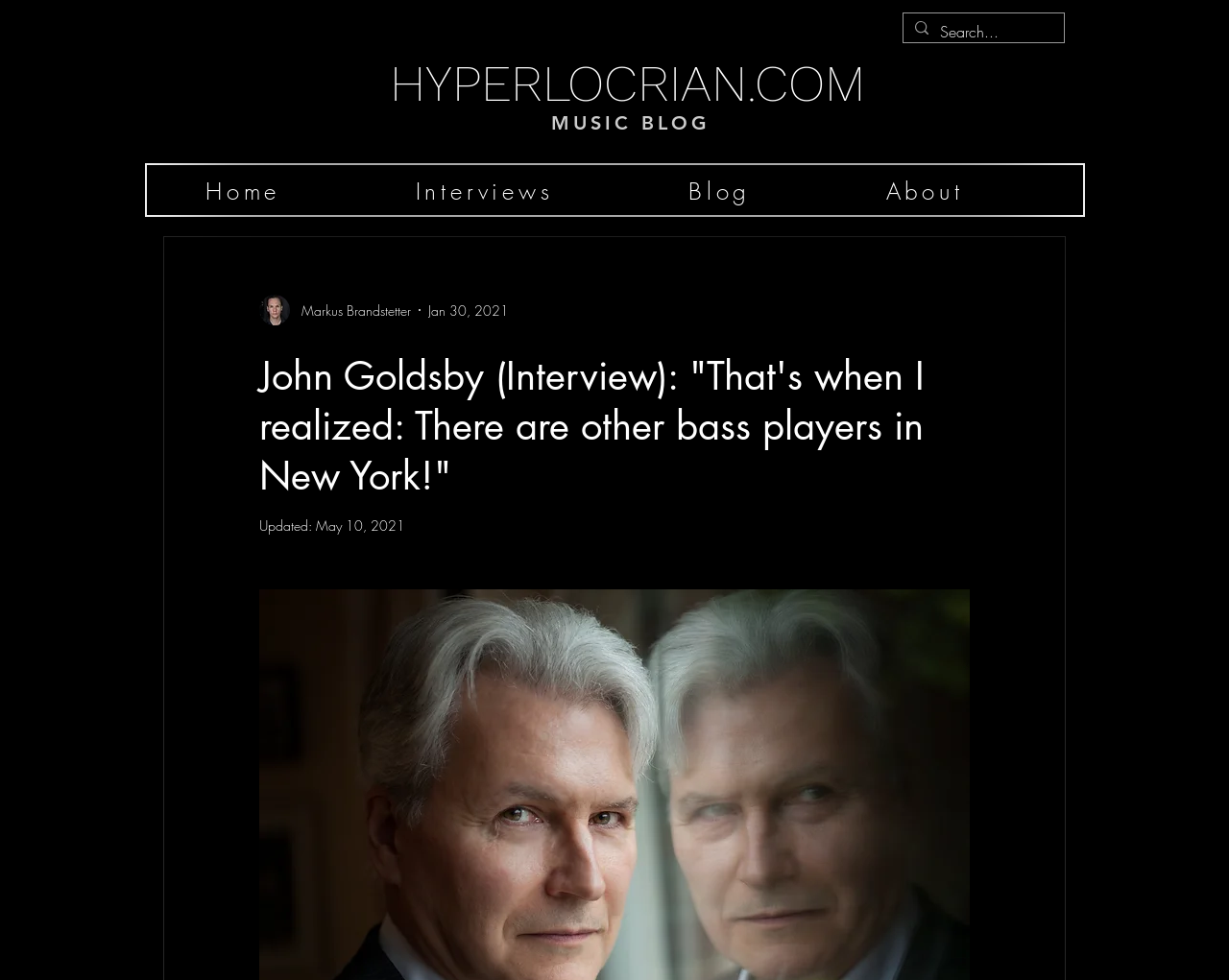Review the image closely and give a comprehensive answer to the question: Who is the author of the interview?

I found the answer by looking at the generic element with the text 'Markus Brandstetter' which is located below the image of the writer, indicating it is the author of the interview.